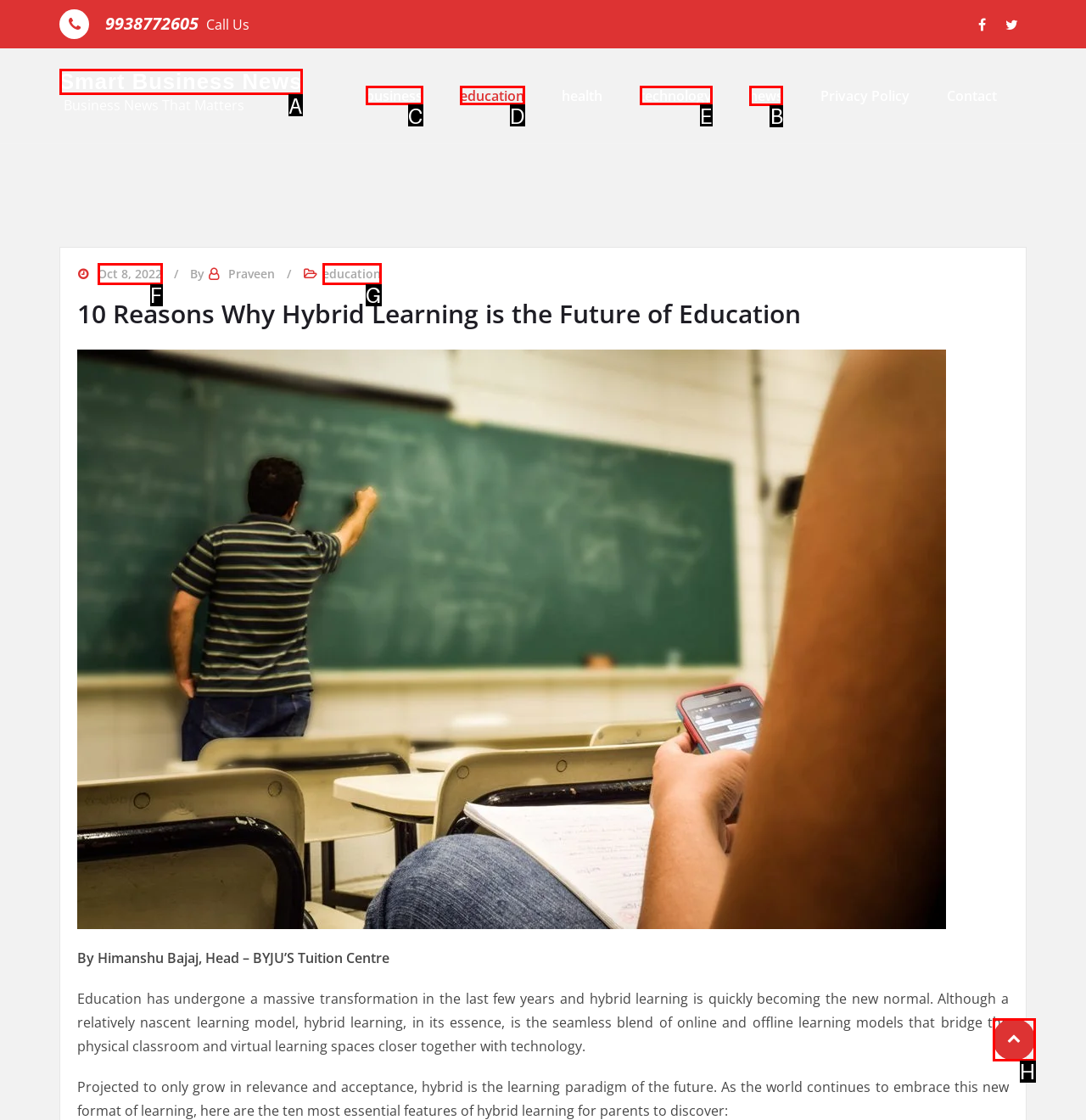Identify which HTML element should be clicked to fulfill this instruction: View the latest news Reply with the correct option's letter.

B